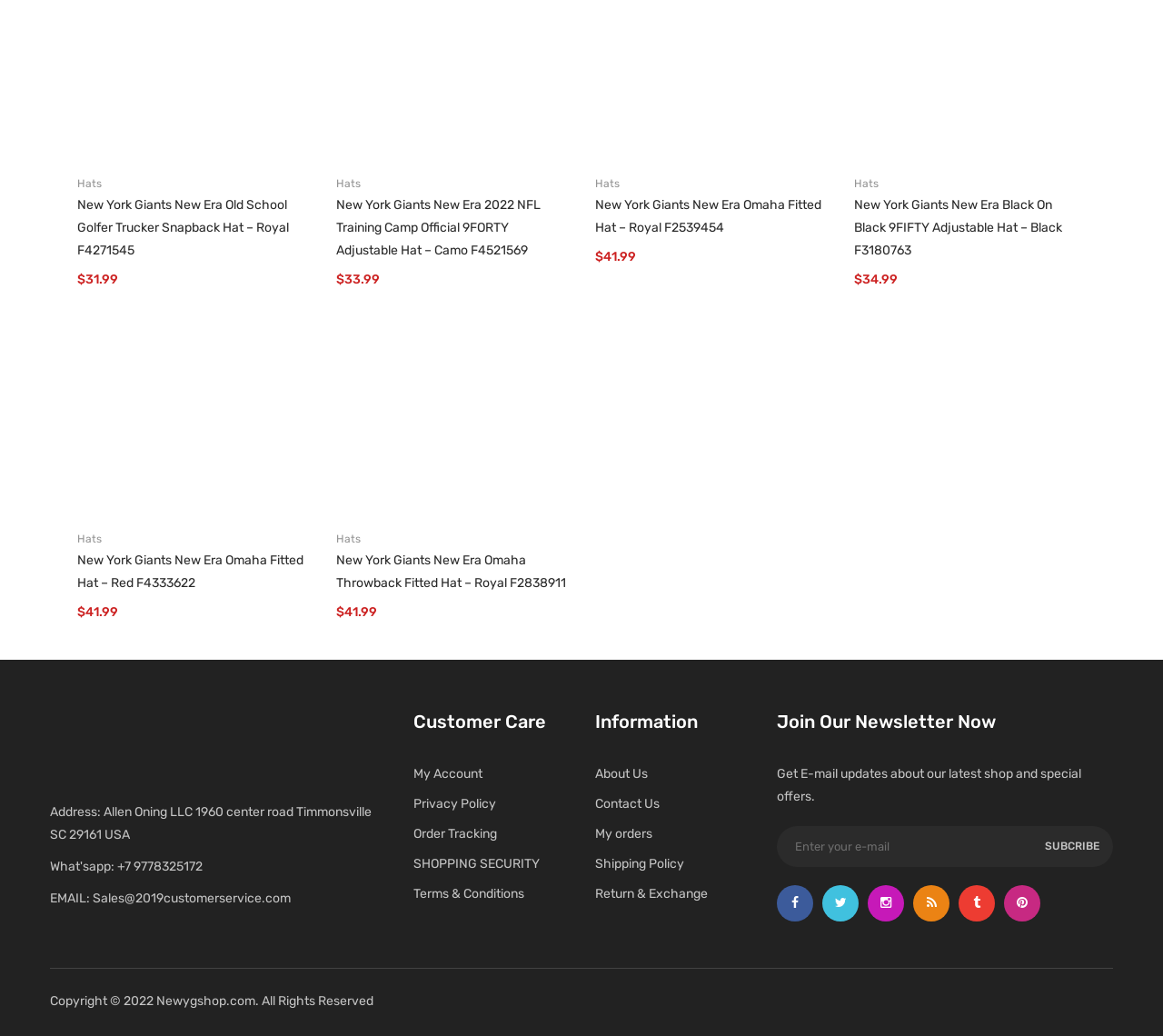What is the company name and address listed at the bottom of the page?
Offer a detailed and full explanation in response to the question.

The company name and address can be found by looking at the StaticText element with the text 'Address: Allen Oning LLC 1960 center road Timmonsville SC 29161 USA'.